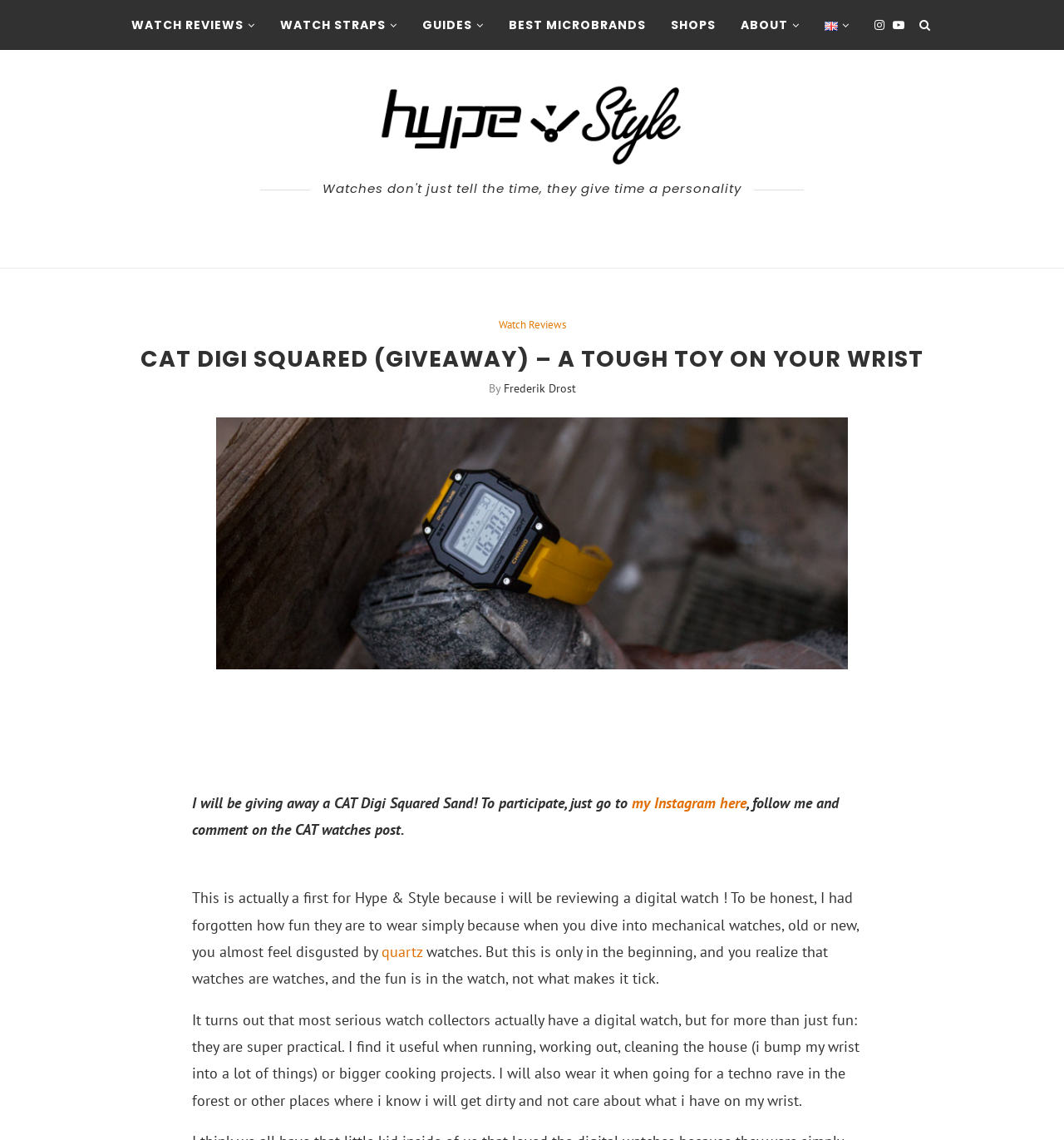Show the bounding box coordinates for the element that needs to be clicked to execute the following instruction: "Read the article about CAT Digi Squared". Provide the coordinates in the form of four float numbers between 0 and 1, i.e., [left, top, right, bottom].

[0.203, 0.366, 0.797, 0.383]